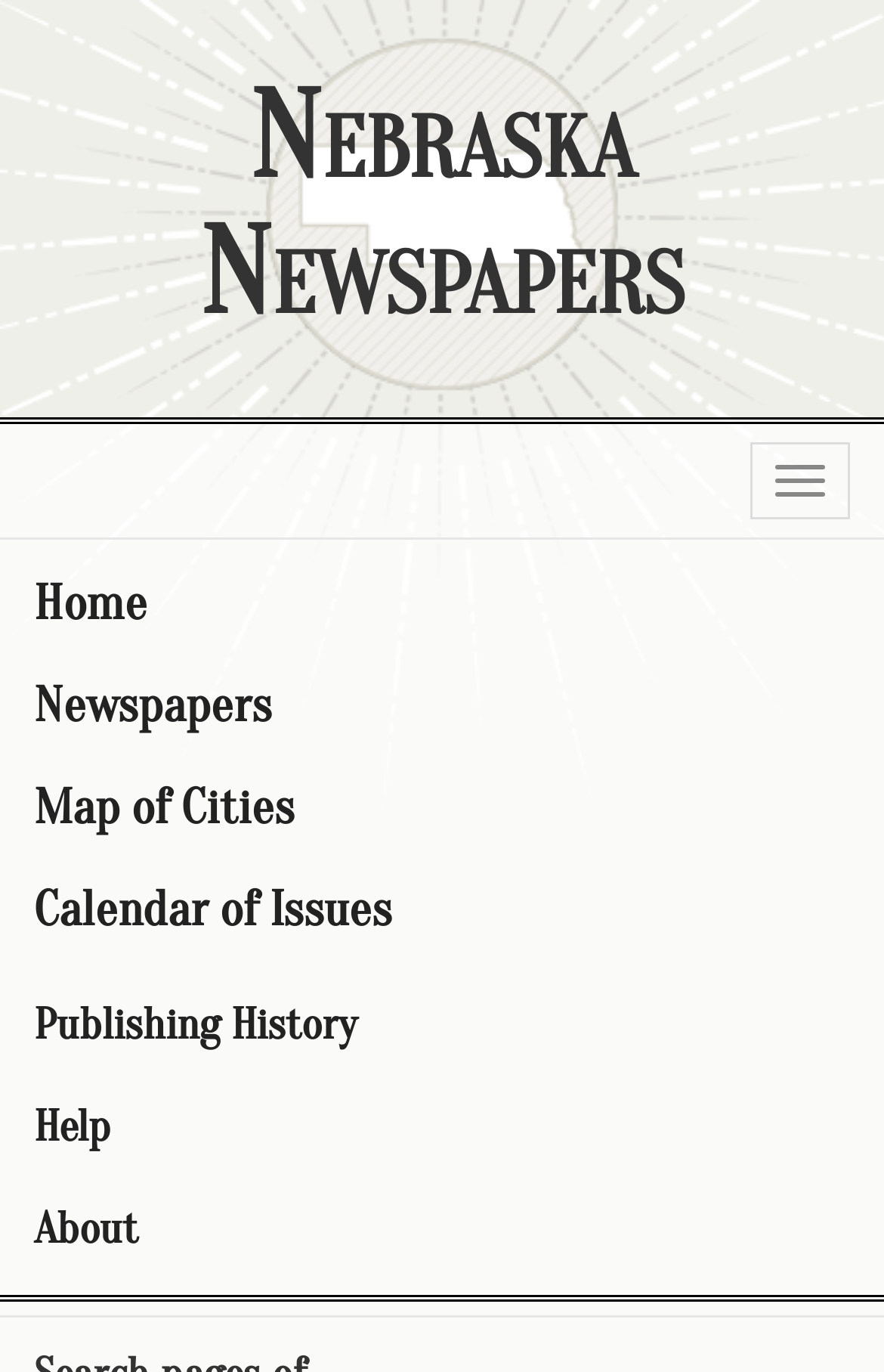How many links are in the navigation menu?
Give a detailed and exhaustive answer to the question.

I counted the number of links in the navigation menu, which are 'Home', 'Newspapers', 'Map of Cities', 'Calendar of Issues', 'Publishing History', 'Help', and 'About'.